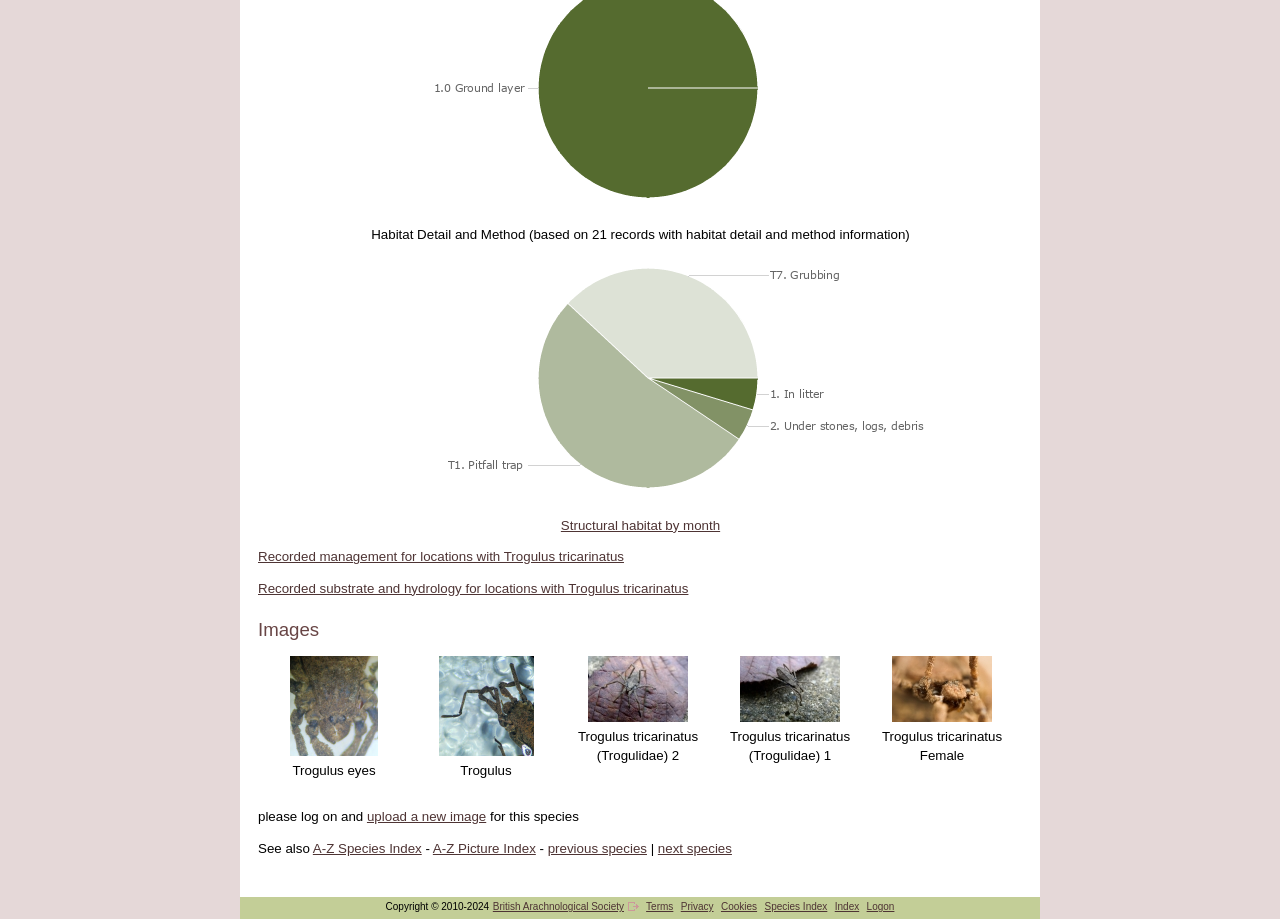Locate the bounding box of the UI element based on this description: "parent_node: Trogulus tricarinatus (Trogulidae) 2". Provide four float numbers between 0 and 1 as [left, top, right, bottom].

[0.459, 0.773, 0.538, 0.789]